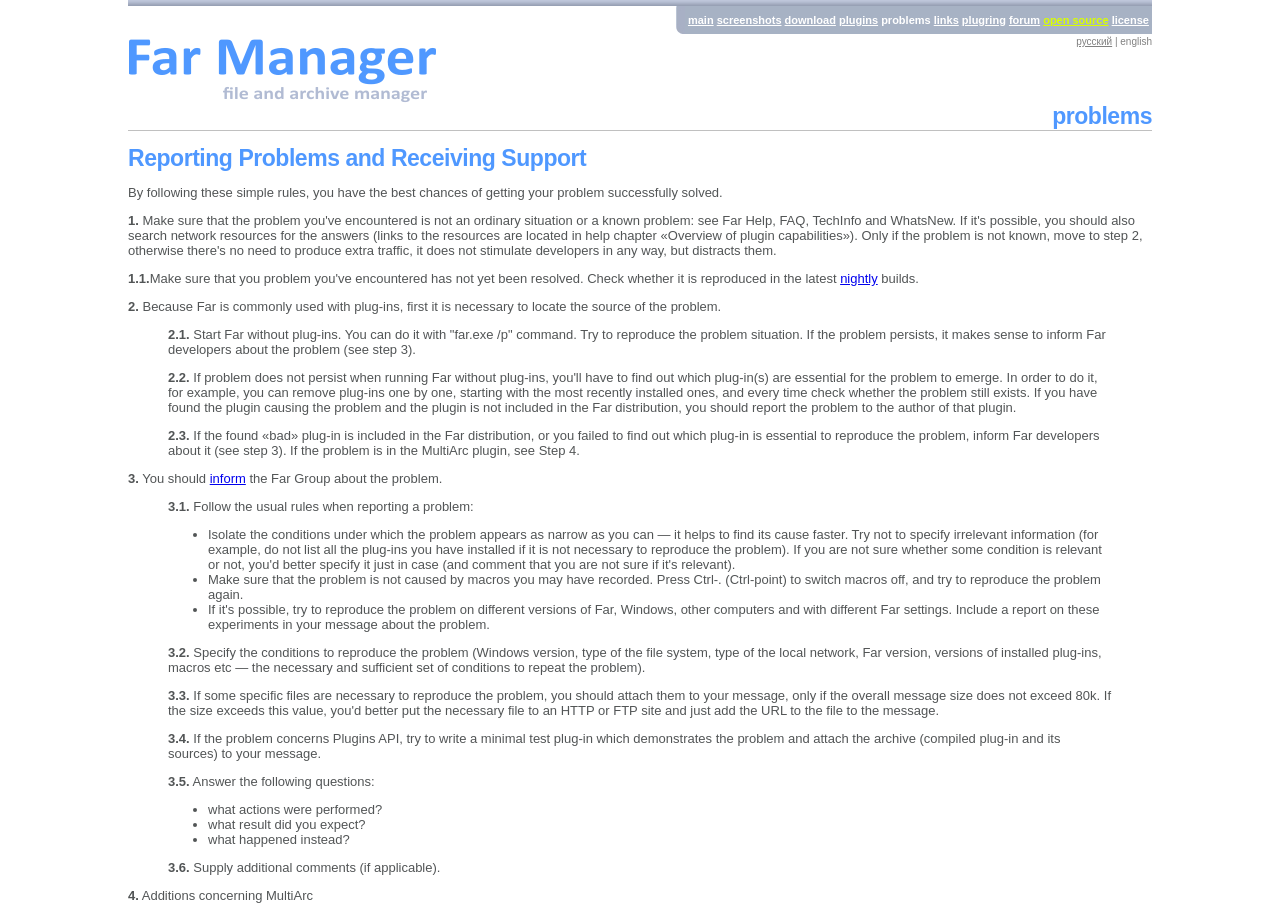Articulate a detailed summary of the webpage's content and design.

The webpage is the official site of Far Manager, a file and archive manager. At the top, there is a navigation menu with links to different sections, including "main", "screenshots", "download", "plugins", "problems", "links", "plugring", "forum", "open source", and "license". 

Below the navigation menu, there is a heading that reads "problems" and a subheading that says "Reporting Problems and Receiving Support". 

The main content of the page is a detailed guide on how to report problems and receive support. The guide is divided into several sections, each with a heading and a series of steps or instructions. The sections include "By following these simple rules, you have the best chances of getting your problem successfully solved", "1.1. nightly builds", "2. Because Far is commonly used with plug-ins, first it is necessary to locate the source of the problem", and so on.

Throughout the guide, there are blockquotes that provide additional information or explanations. There are also links to other resources, such as the "nightly" builds and the Far Group. 

At the bottom of the page, there is a section titled "4. Additions concerning MultiArc".